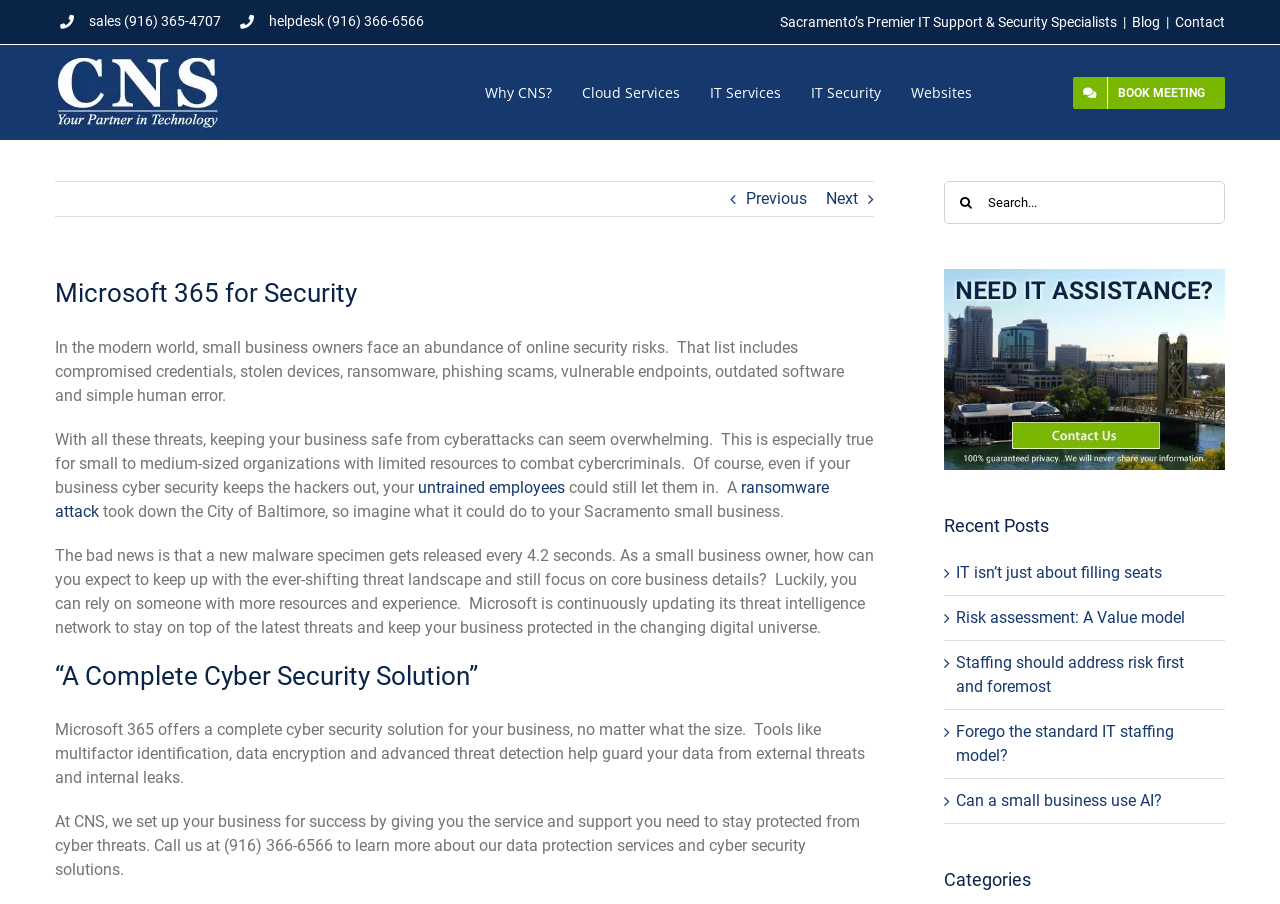Please identify the bounding box coordinates of the element I should click to complete this instruction: 'Search for something'. The coordinates should be given as four float numbers between 0 and 1, like this: [left, top, right, bottom].

[0.738, 0.2, 0.957, 0.248]